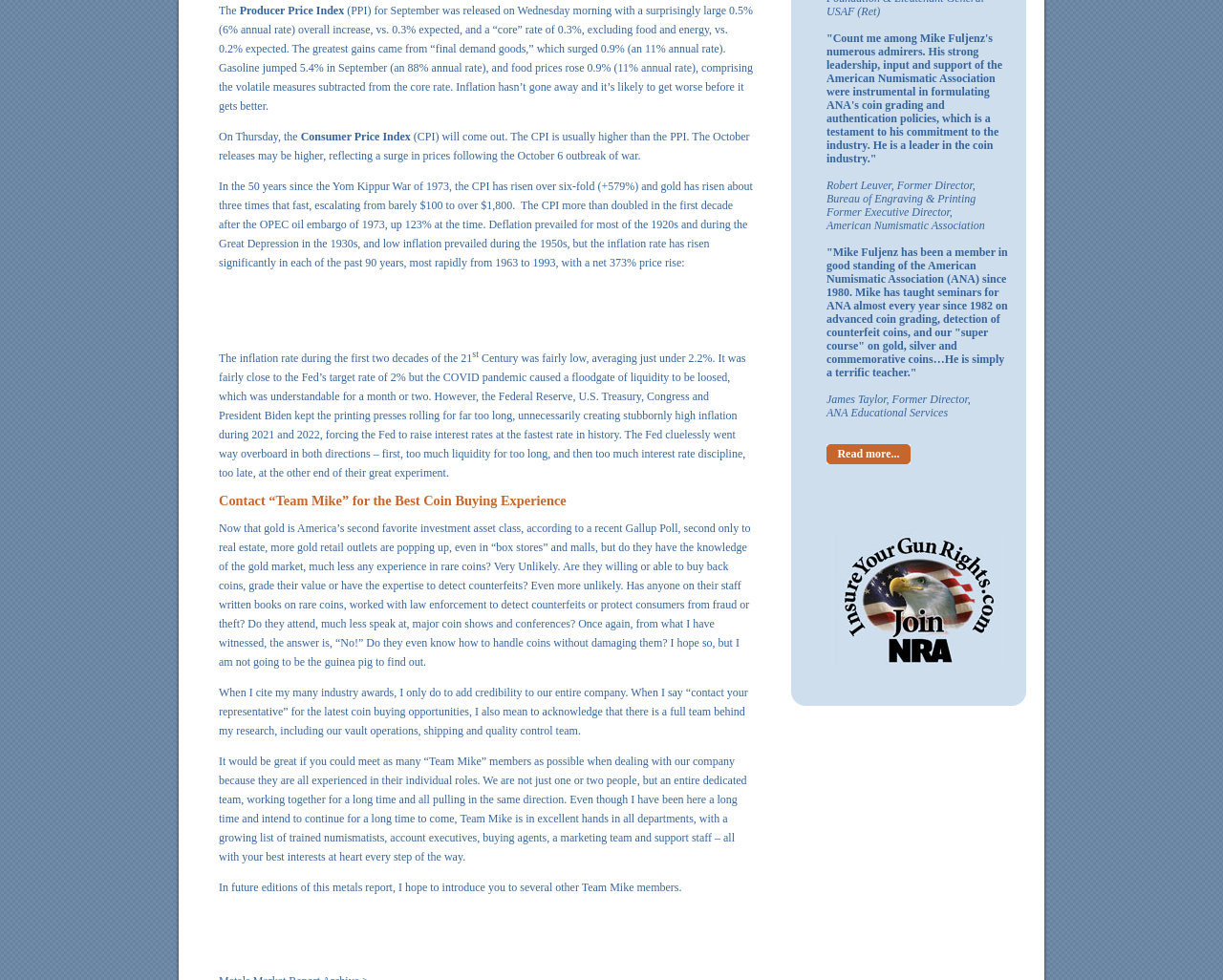Identify the bounding box coordinates for the UI element that matches this description: "Read more...".

[0.676, 0.453, 0.745, 0.479]